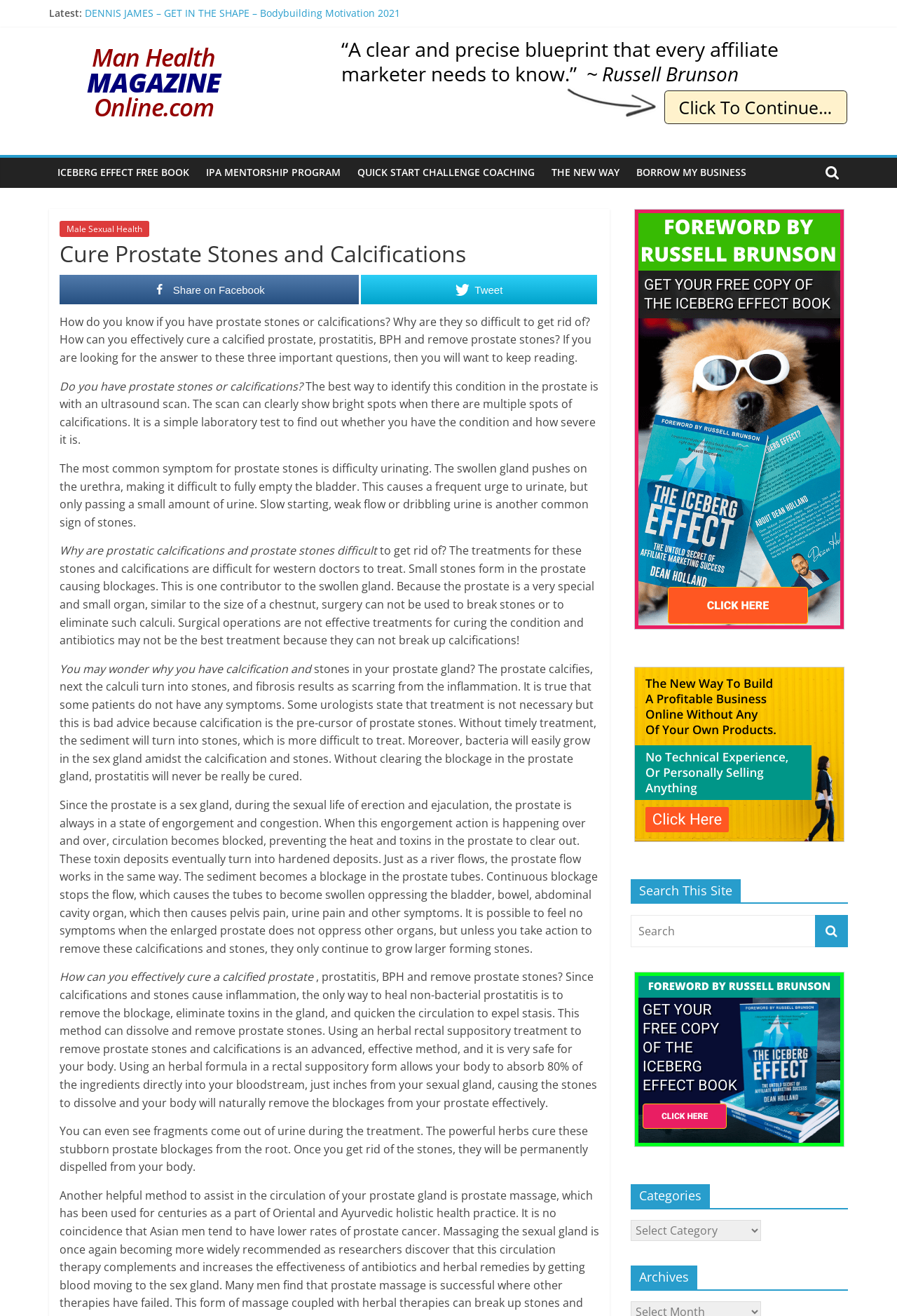Determine the bounding box coordinates of the region that needs to be clicked to achieve the task: "Click on the link to get the IPA MENTORSHIP PROGRAM".

[0.22, 0.12, 0.389, 0.143]